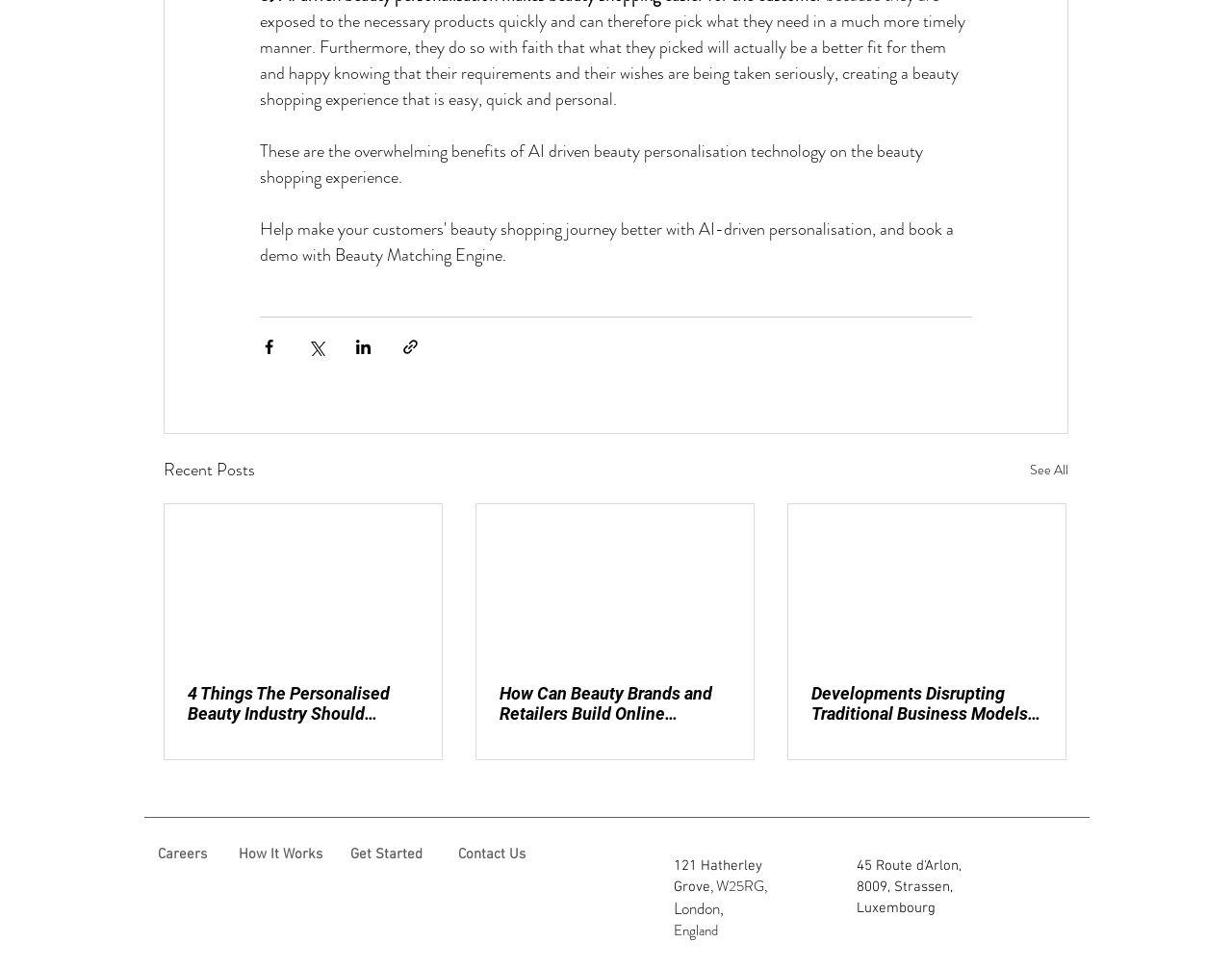Please determine the bounding box coordinates of the element's region to click for the following instruction: "Contact us".

[0.344, 0.863, 0.455, 0.903]